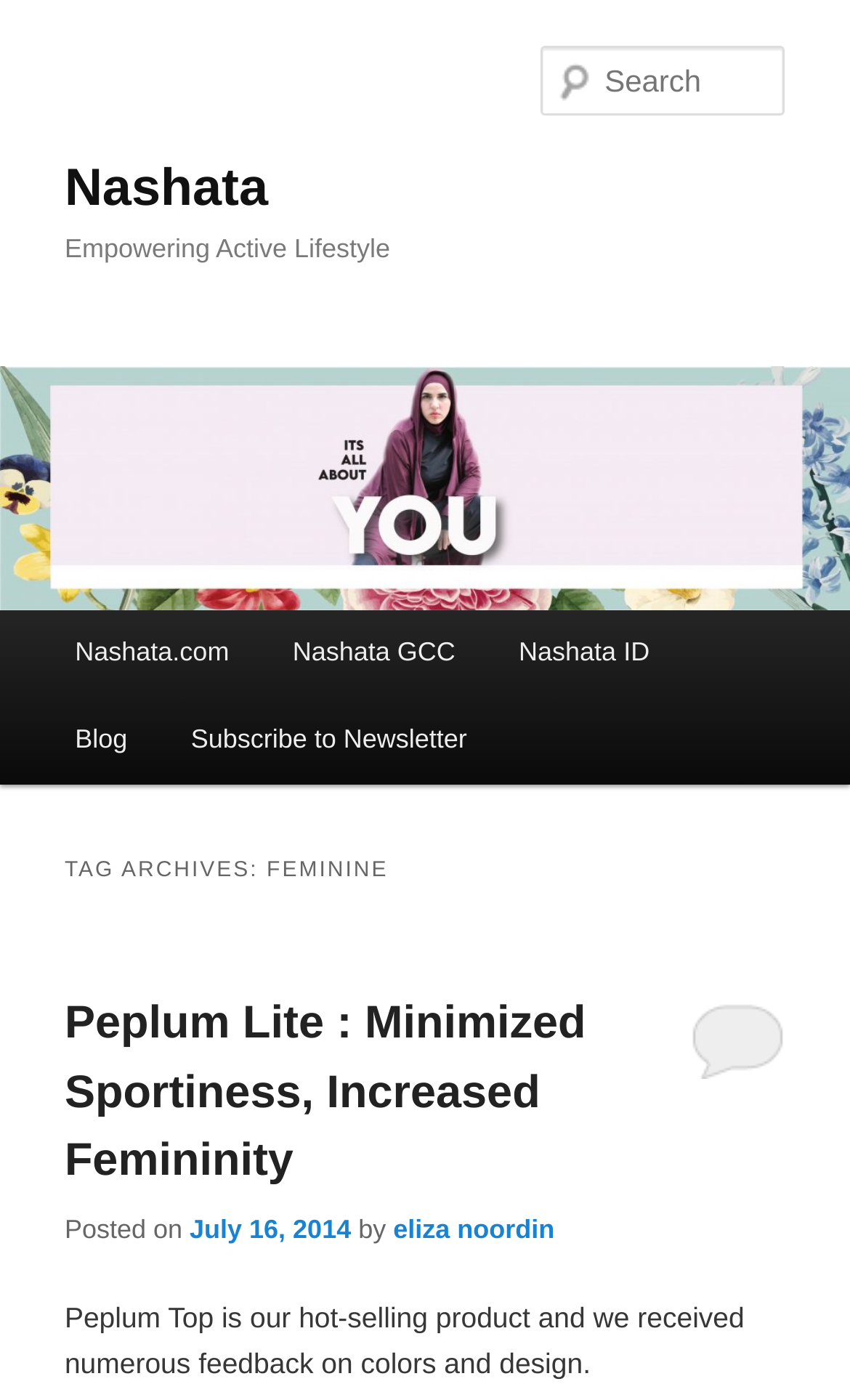Offer a meticulous caption that includes all visible features of the webpage.

The webpage is about Nashata, a brand that empowers active lifestyles, with a focus on feminine products. At the top, there are two skip links, one for primary content and one for secondary content. Below these links, the brand name "Nashata" is displayed prominently as a heading, with a smaller link to the brand name below it.

To the right of the brand name, there is a large image of Nashata, which takes up most of the top section of the page. Below the image, there is a search box labeled "Search" on the right side of the page.

The main menu is located below the image, with links to Nashata.com, Nashata GCC, Nashata ID, Blog, and Subscribe to Newsletter. These links are arranged horizontally across the page.

The main content of the page is a blog post titled "TAG ARCHIVES: FEMININE", which is divided into sections. The first section is a heading that reads "Peplum Lite : Minimized Sportiness, Increased Femininity", with a link to the full article below it. The article is dated July 16, 2014, and is written by eliza noordin. The text of the article is a brief description of the Peplum Top product, which is a hot-selling item with feedback on colors and design.

Overall, the webpage has a clean and organized layout, with clear headings and concise text. The use of images and links adds visual interest and makes it easy to navigate.